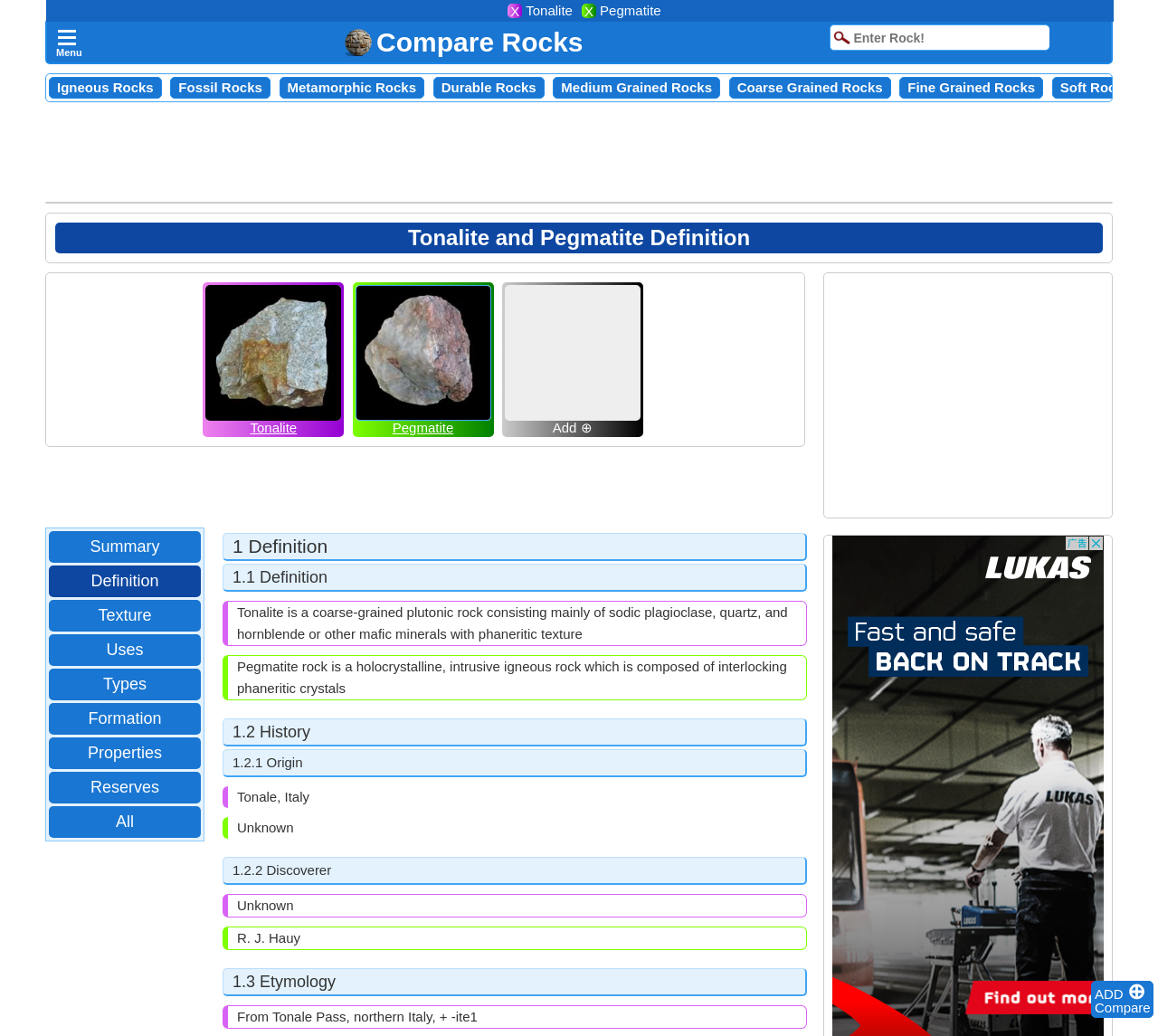Identify the bounding box coordinates of the region I need to click to complete this instruction: "Learn about Igneous Rocks".

[0.049, 0.077, 0.133, 0.092]